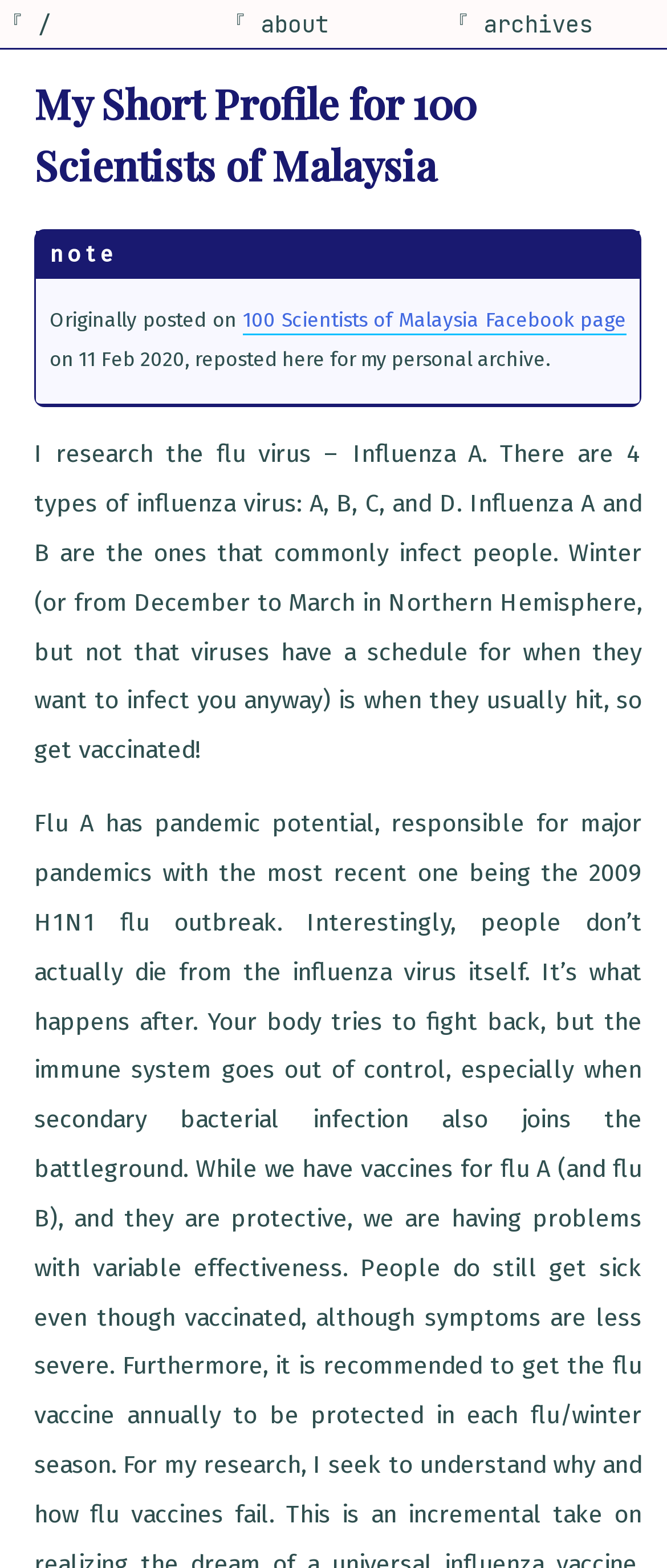Provide a thorough summary of the webpage.

This webpage is a personal profile page, specifically a short profile for 100 Scientists of Malaysia. At the top, there are three links aligned horizontally, labeled as '/', 'about', and 'archives', respectively. Below these links, a prominent heading displays the title "My Short Profile for 100 Scientists of Malaysia". 

Under the heading, there is a brief note followed by a statement indicating that the content was originally posted on the 100 Scientists of Malaysia Facebook page on 11 February 2020 and reposted here for personal archiving purposes. 

The main content of the page is a paragraph of text that describes the author's research focus, which is the flu virus, specifically Influenza A. The text explains that there are four types of influenza viruses and provides some information about when they commonly infect people, emphasizing the importance of getting vaccinated.